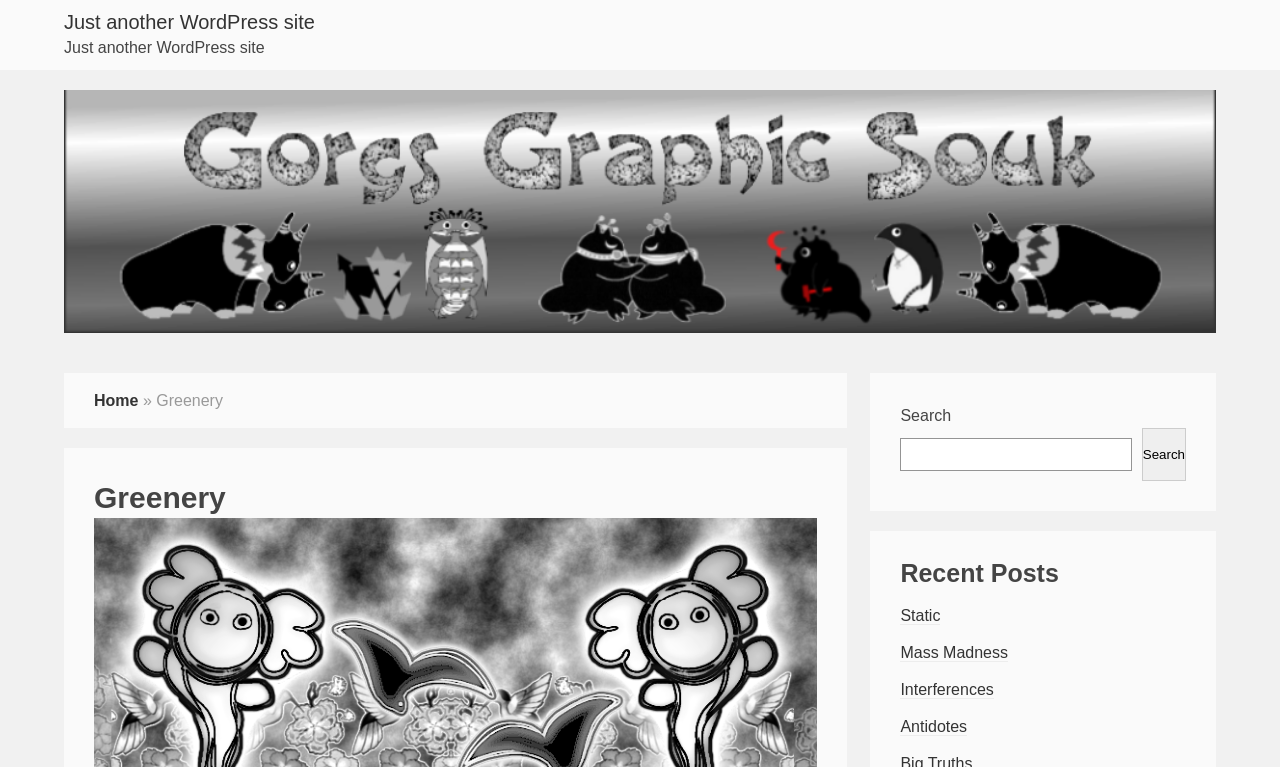Summarize the webpage with intricate details.

The webpage is titled "Greenery – Just another WordPress site" and features a prominent banner image at the top, spanning almost the entire width of the page. Below the banner, there is a heading that reads "Just another WordPress site" with a link to the same title. 

On the left side of the page, there is a navigation menu with a link to "Home" followed by a separator symbol "»" and then the title "Greenery" which is also a heading. 

On the right side of the page, there is a complementary section that takes up about a third of the page's width. Within this section, there is a search function with a label "Search", a search box, and a search button. Below the search function, there is a heading "Recent Posts" followed by a list of four links to recent posts, titled "Static", "Mass Madness", "Interferences", and "Antidotes".